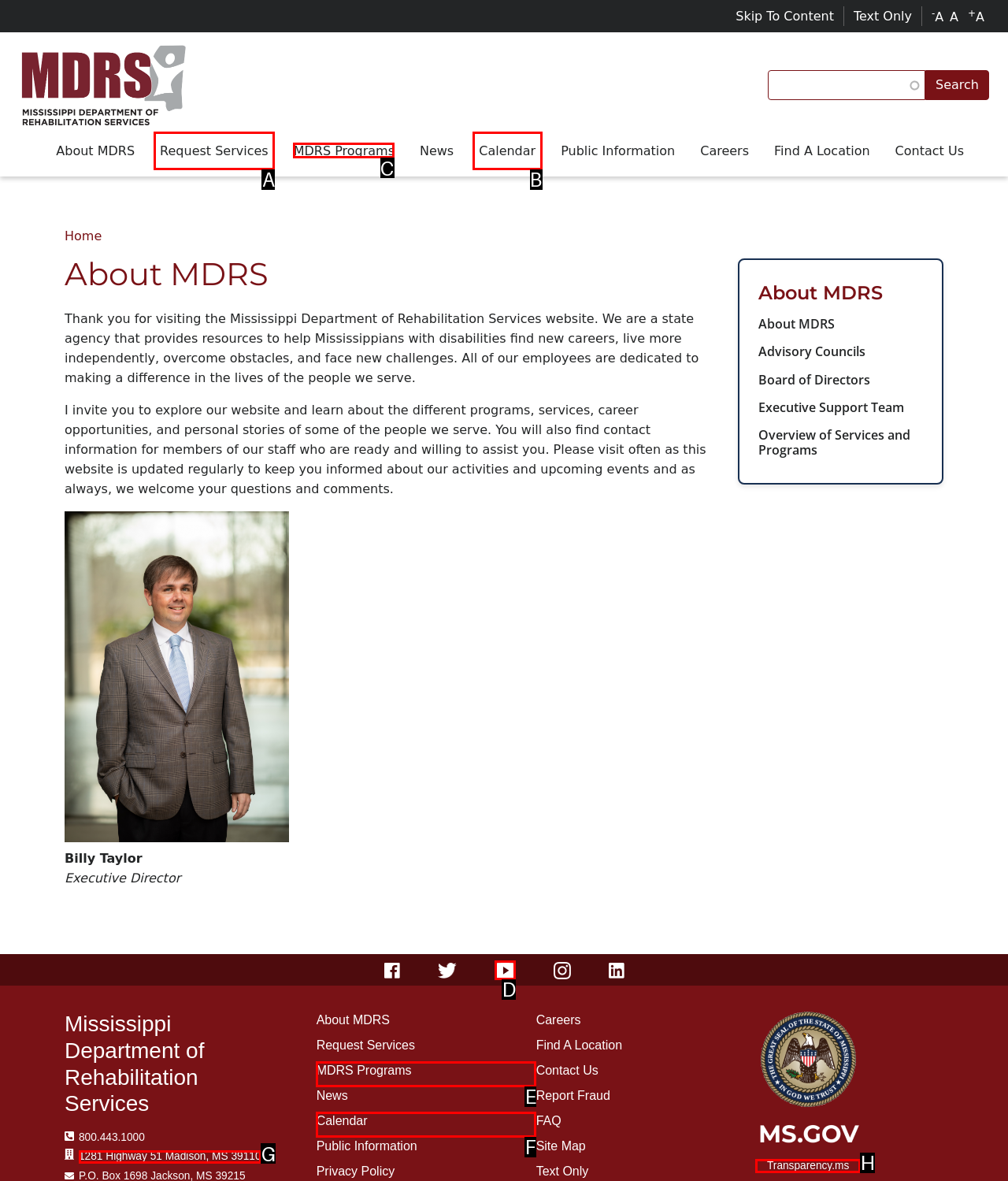Choose the HTML element that should be clicked to achieve this task: Read about MDRS Programs
Respond with the letter of the correct choice.

C